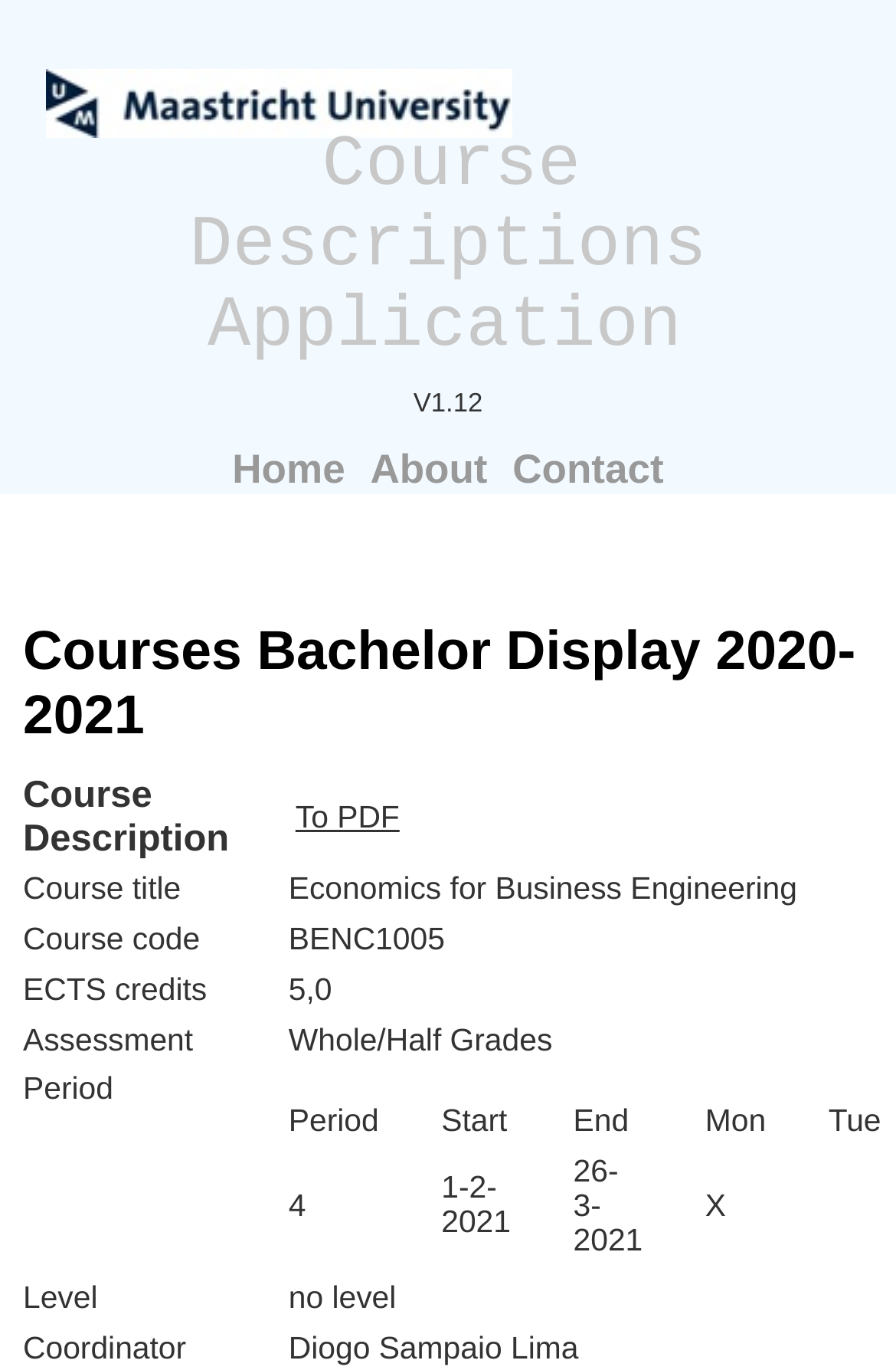Please answer the following query using a single word or phrase: 
What information is displayed in the 'Period' column?

Start and end dates